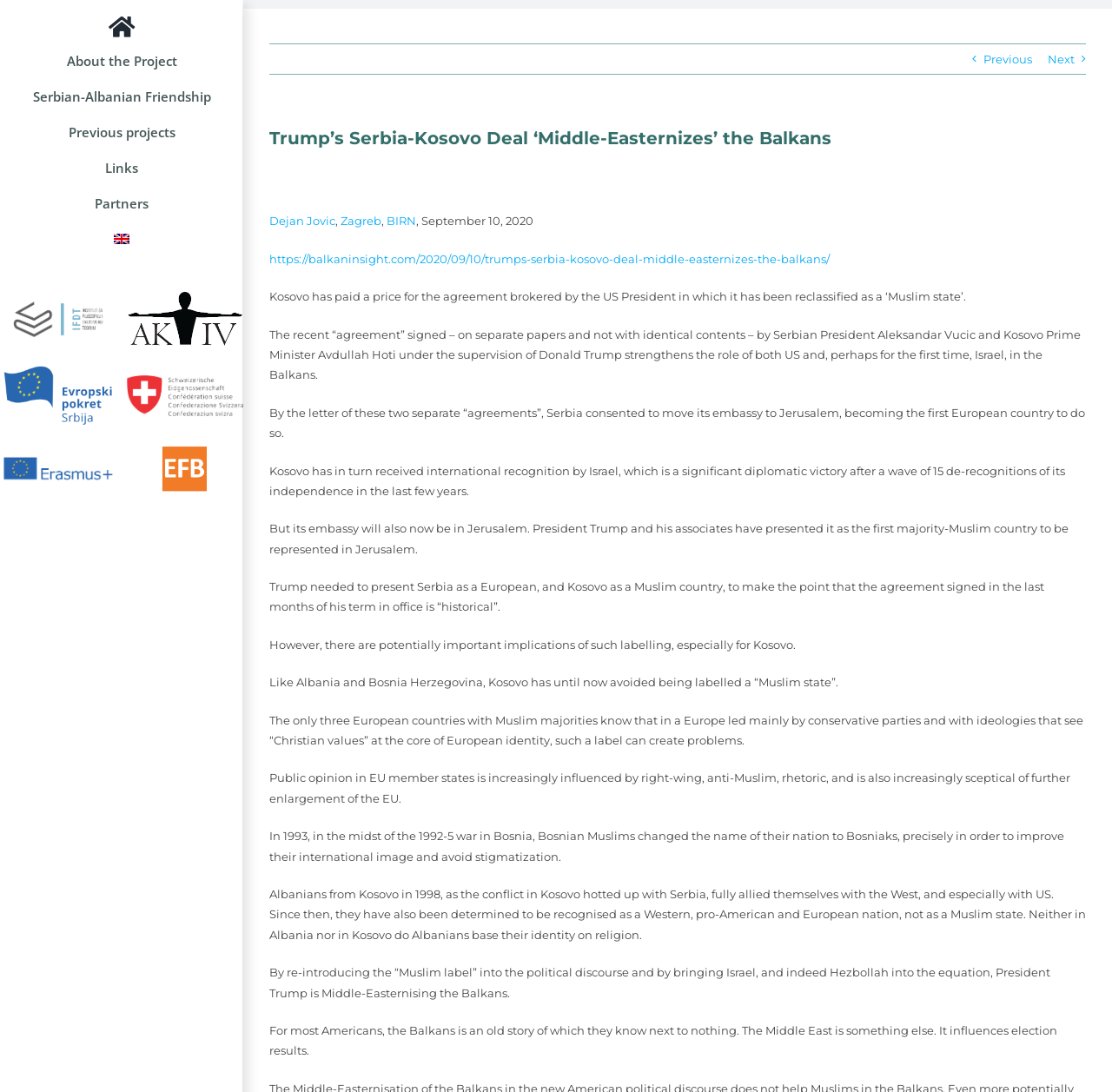Please give a succinct answer using a single word or phrase:
What is the term used to describe the impact of Trump's agreement on the Balkans?

Middle-Easternizing